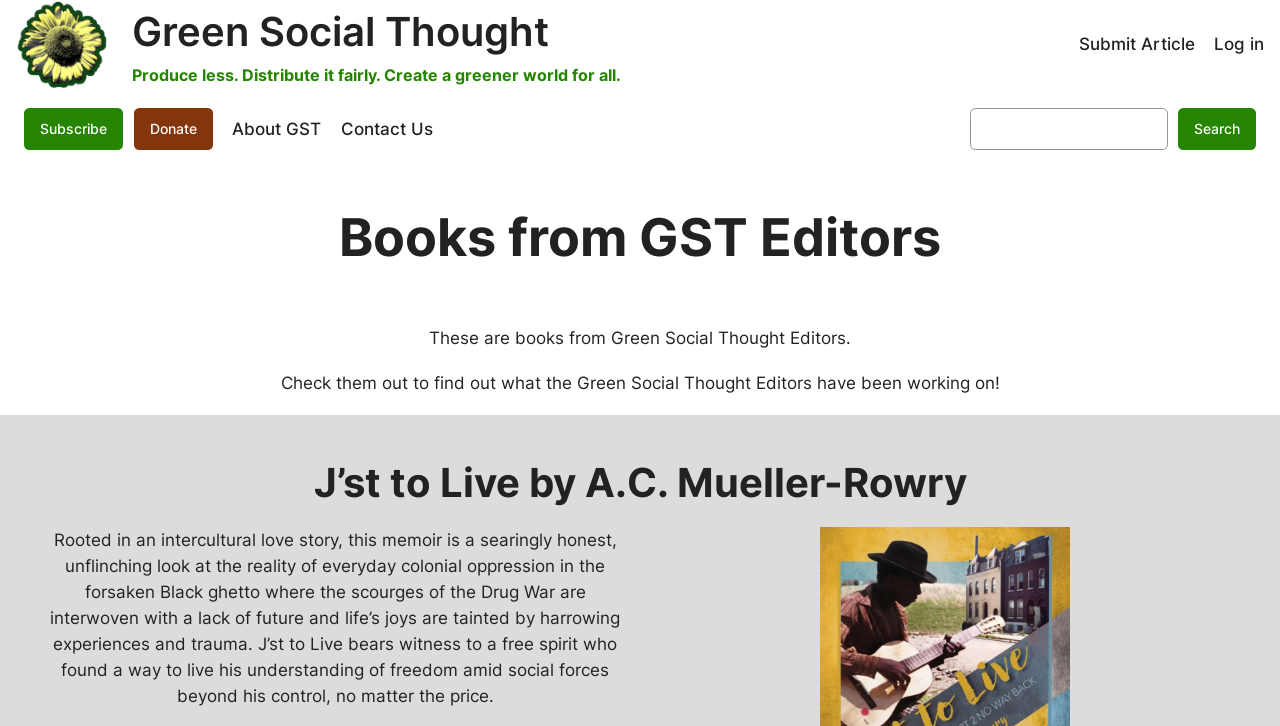Describe all the key features of the webpage in detail.

The webpage is about books from Green Social Thought Editors. At the top left, there is a link and an image with the text "Green Social Thought". Below this, there is a static text that reads "Produce less. Distribute it fairly. Create a greener world for all." 

On the top right, there is a navigation menu with links to "Submit Article" and "Log in". Below this, there is a static text that says "Subscribe" and a link to "Donate". 

To the left of the center, there is another navigation menu with links to "About GST" and "Contact Us". On the right side, there is a search bar with a search button and a static text that says "Search". 

The main content of the page starts with a heading that says "Books from GST Editors" and a static text that reads "These are books from Green Social Thought Editors." Below this, there is another static text that says "Check them out to find out what the Green Social Thought Editors have been working on!" 

Further down, there is a heading that says "J’st to Live by A.C. Mueller-Rowry" and a static text that provides a detailed description of the book, which is a memoir about everyday colonial oppression in the Black ghetto.